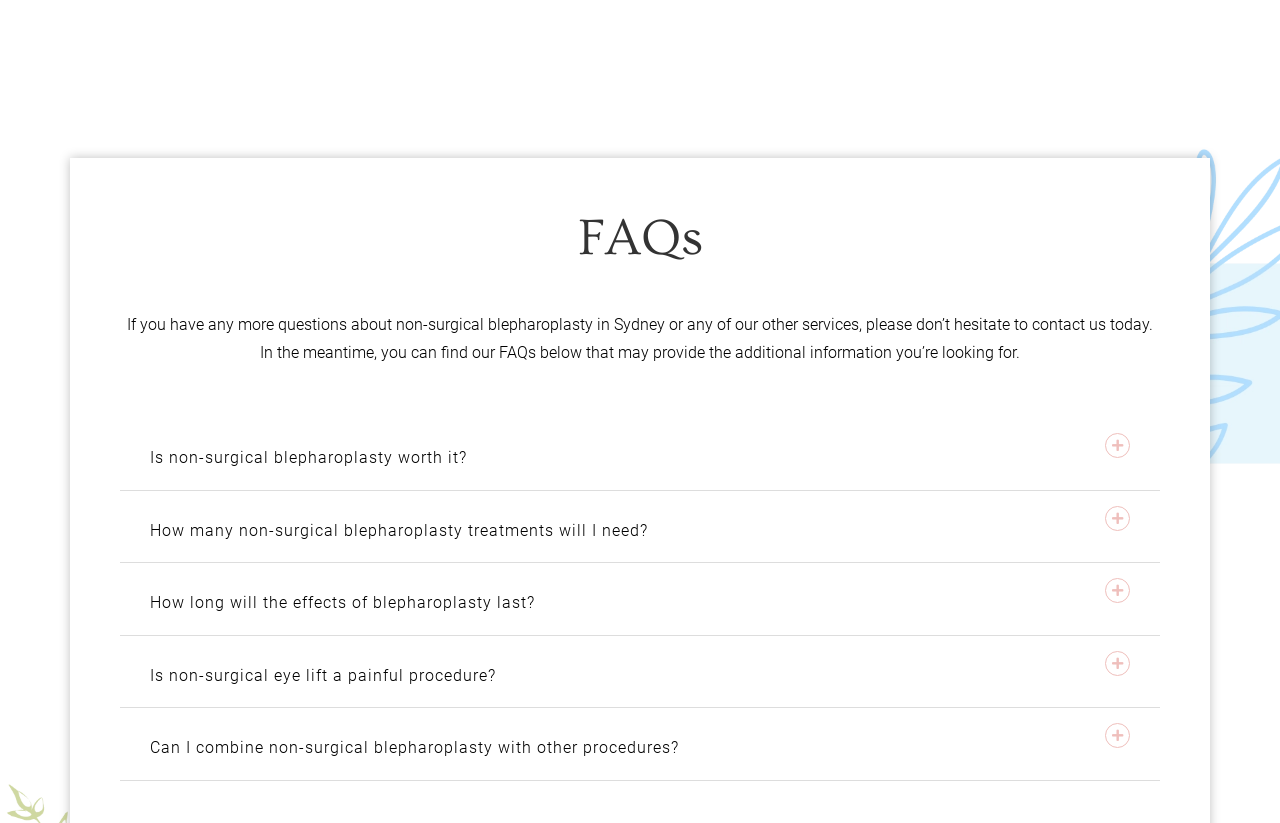Please locate the UI element described by "contact us today" and provide its bounding box coordinates.

[0.806, 0.382, 0.898, 0.405]